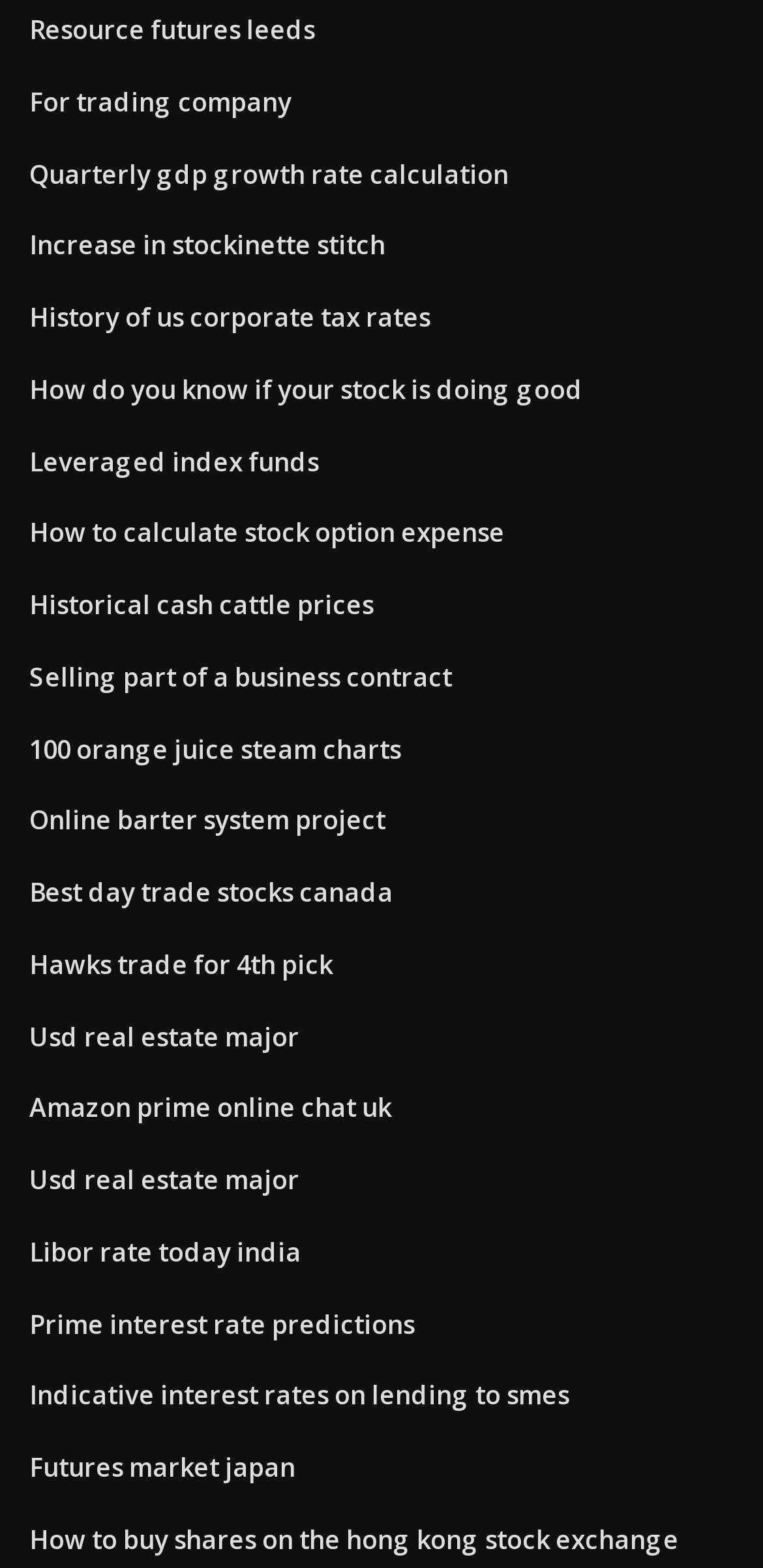Is there a link about cattle prices on this webpage?
From the screenshot, provide a brief answer in one word or phrase.

Yes